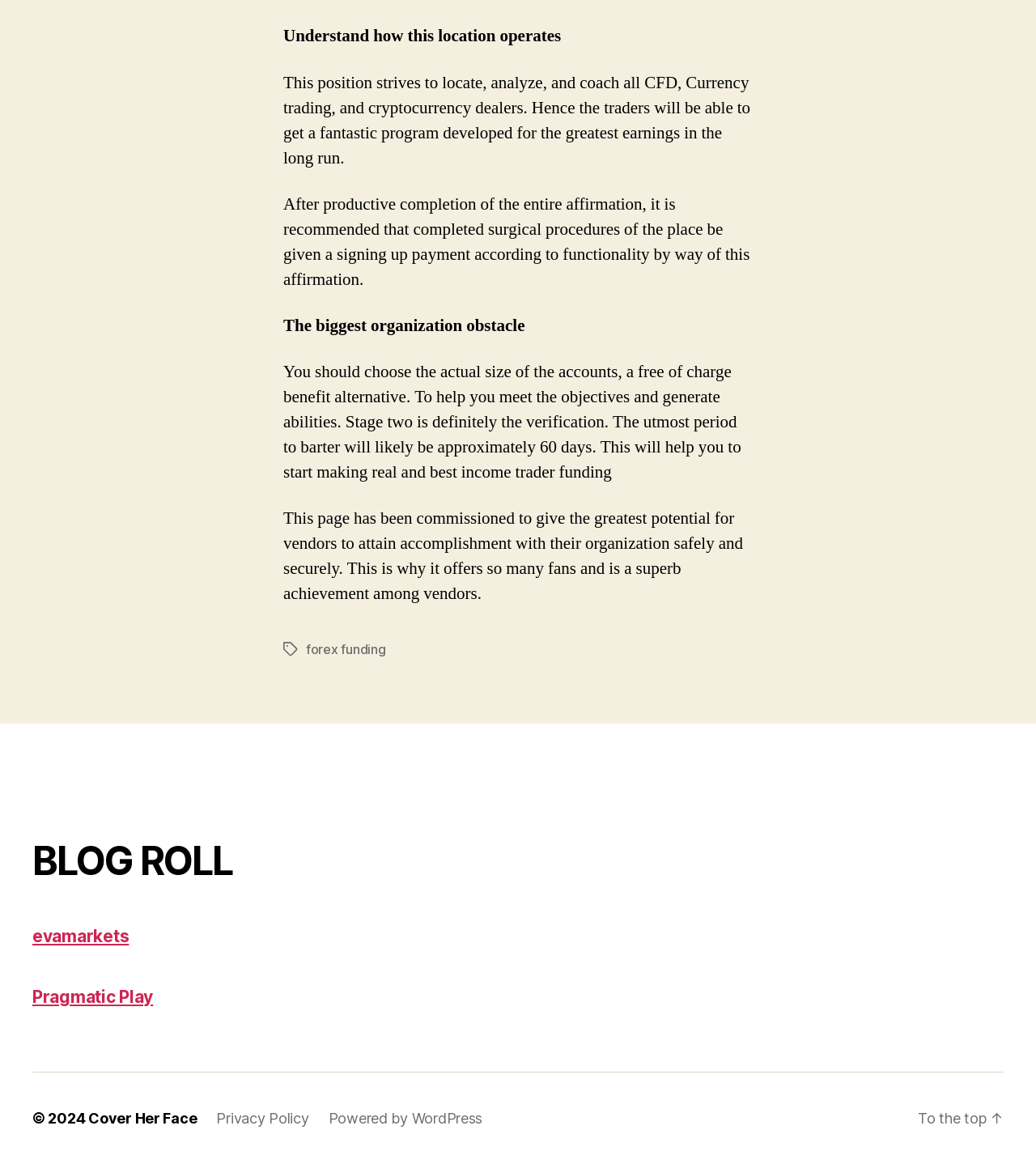What is the recommended period for verification?
Based on the screenshot, respond with a single word or phrase.

Approximately 60 days